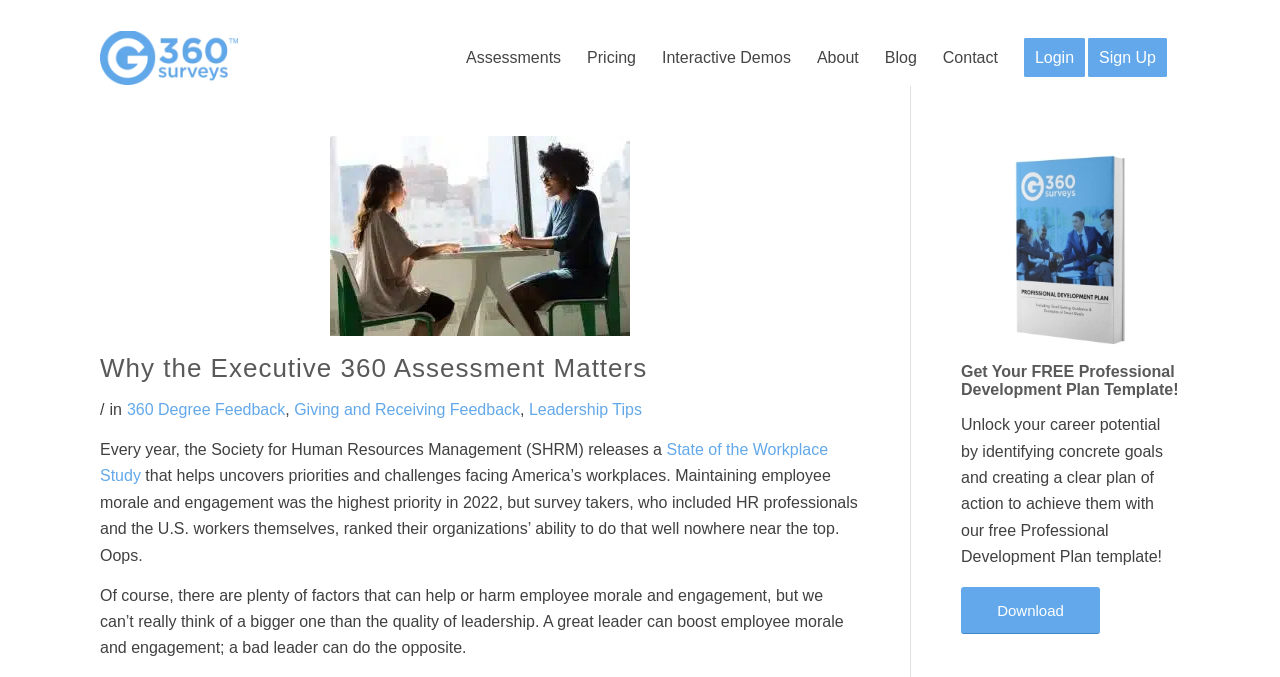Indicate the bounding box coordinates of the clickable region to achieve the following instruction: "Learn more about 360 Degree Feedback."

[0.099, 0.592, 0.223, 0.617]